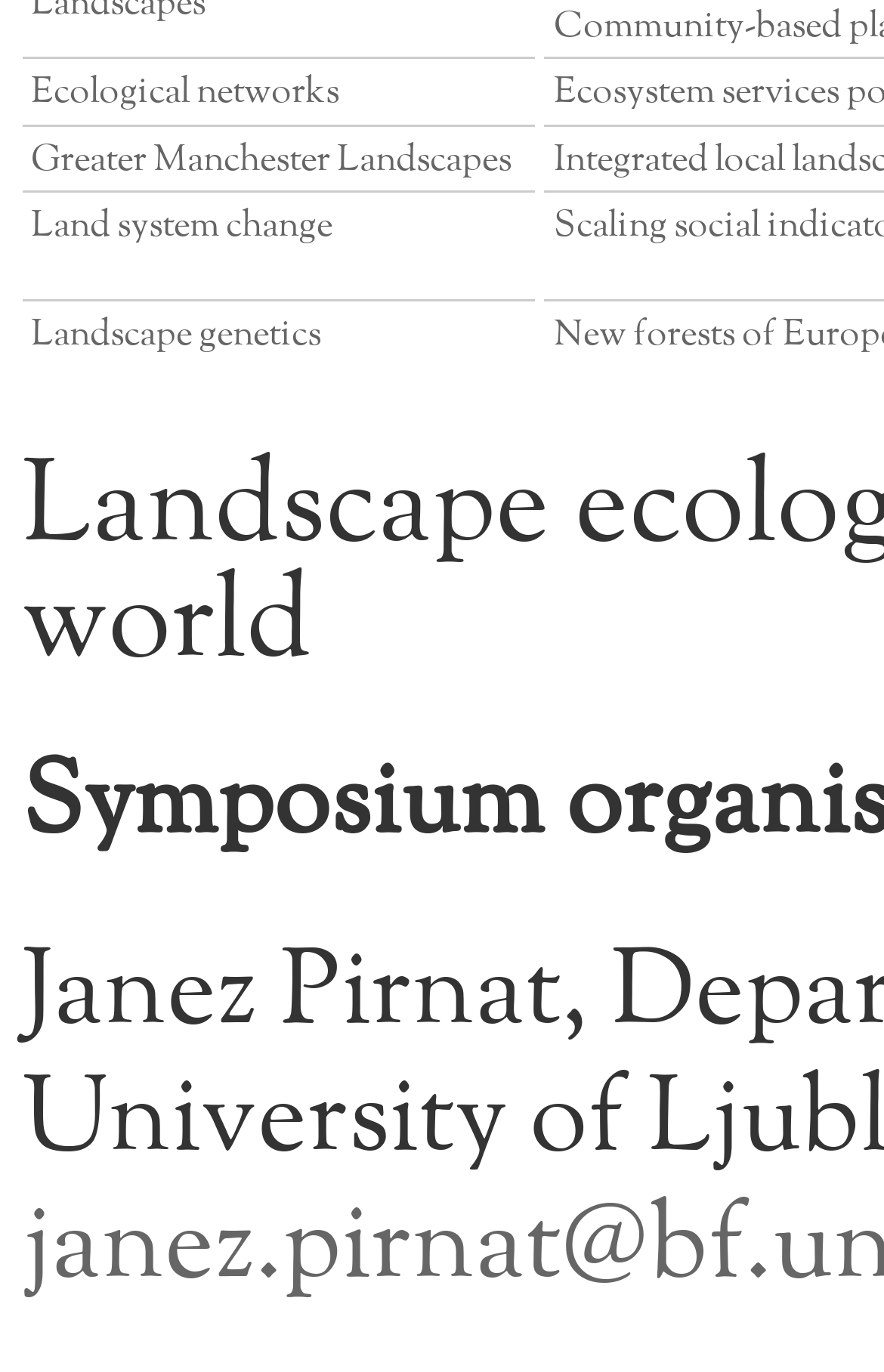From the webpage screenshot, predict the bounding box coordinates (top-left x, top-left y, bottom-right x, bottom-right y) for the UI element described here: Greater Manchester Landscapes

[0.025, 0.09, 0.606, 0.138]